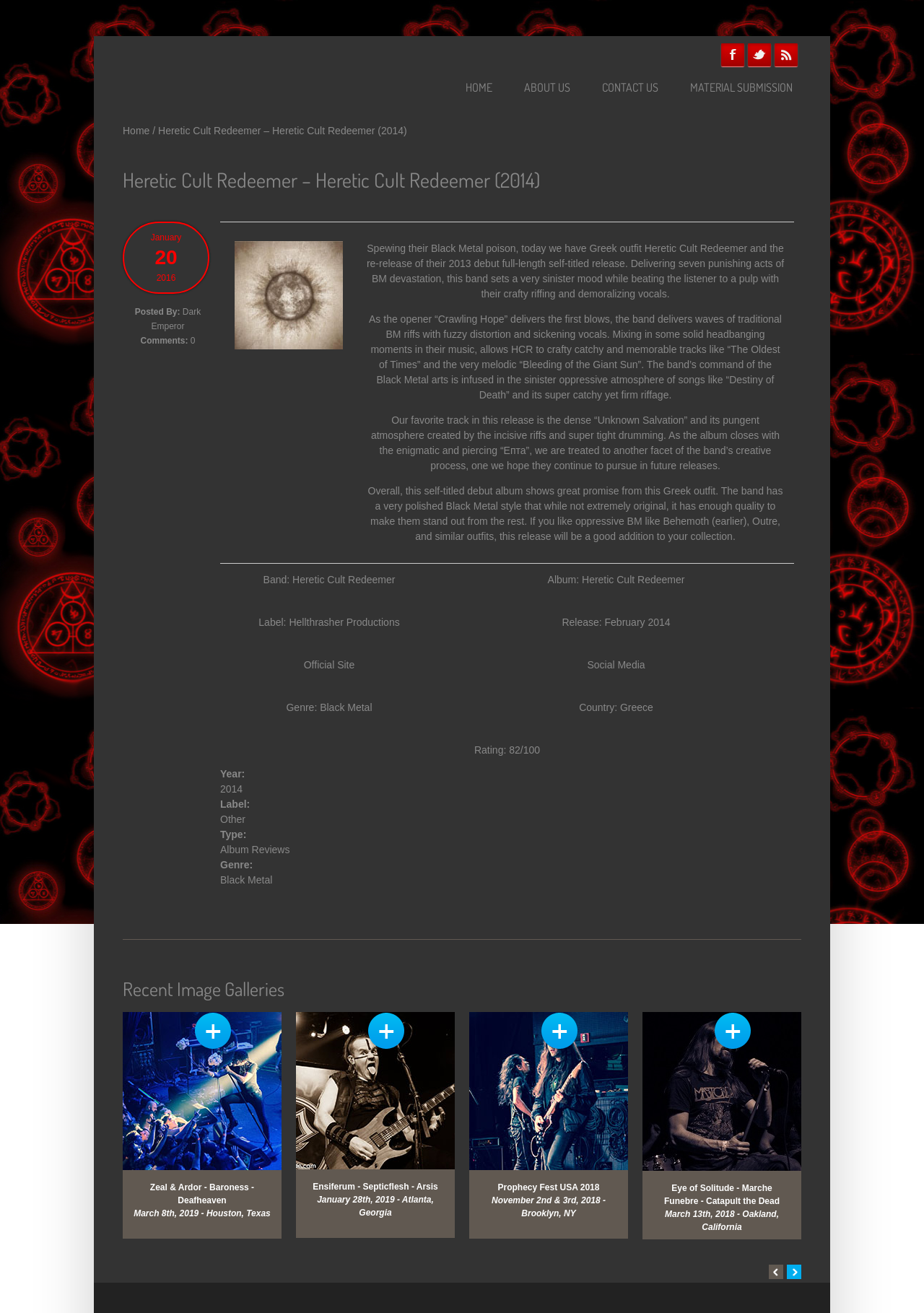Provide a comprehensive description of the webpage.

This webpage is about a music review of the Greek black metal band Heretic Cult Redeemer's self-titled debut album, released in 2014. At the top of the page, there are several links to social media platforms, including Facebook, Twitter, and RSS Feeds, as well as a navigation menu with links to the homepage, about us, contact us, and material submission.

Below the navigation menu, there is a heading with the album title and release year, followed by a brief summary of the album. The main content of the page is a detailed review of the album, which discusses the band's style, sound, and standout tracks. The review is accompanied by an image of the album cover.

On the right side of the page, there is a table with information about the band, including their name, album title, label, release date, official website, and social media links. Below the table, there are several links to other album reviews, categorized by genre, label, and type.

Further down the page, there is a section titled "Recent Image Galleries" with links to several photo galleries, each with a brief description of the event or concert. The galleries are accompanied by images and dates of the events.

Overall, the webpage is dedicated to providing a detailed review of Heretic Cult Redeemer's album, along with additional information about the band and links to related content.